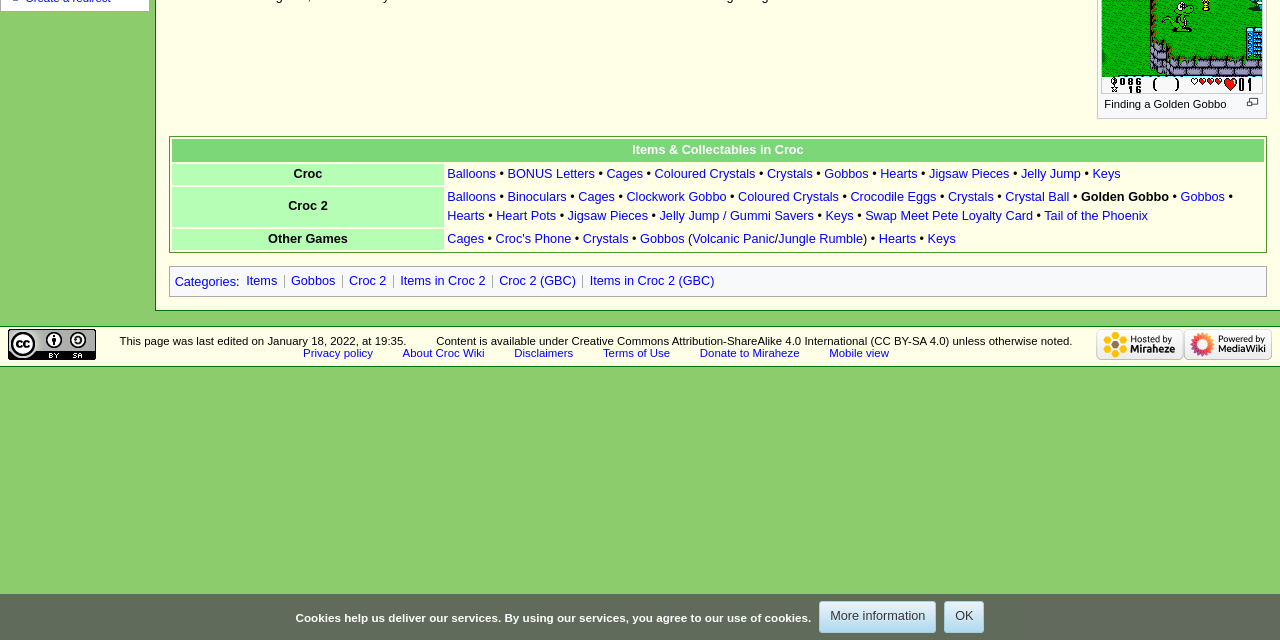Bounding box coordinates should be provided in the format (top-left x, top-left y, bottom-right x, bottom-right y) with all values between 0 and 1. Identify the bounding box for this UI element: best friend quiz

None